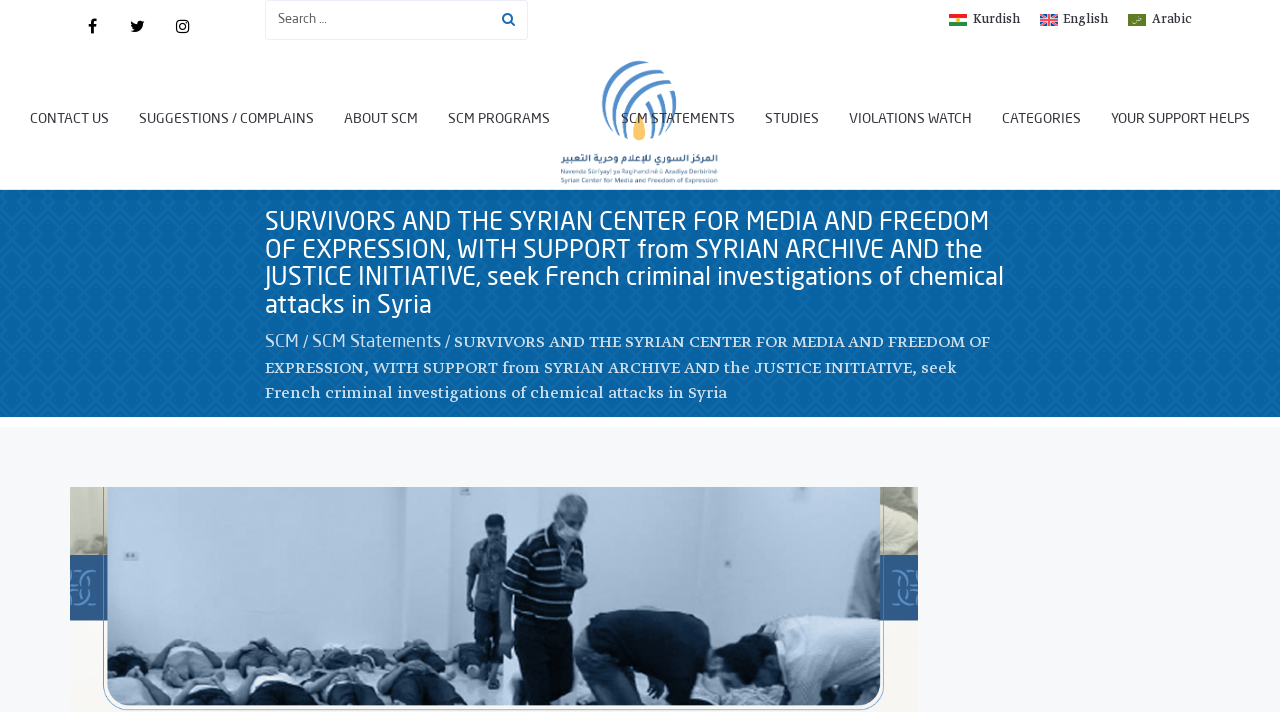What is the name of the organization mentioned on this webpage?
Using the image as a reference, answer the question in detail.

I found the name of the organization by looking at the text on the image at the top of the webpage, which says 'المركز السوري للإعلام وحرية التعبير Syrian Center for Media and Freedom of Expression'.